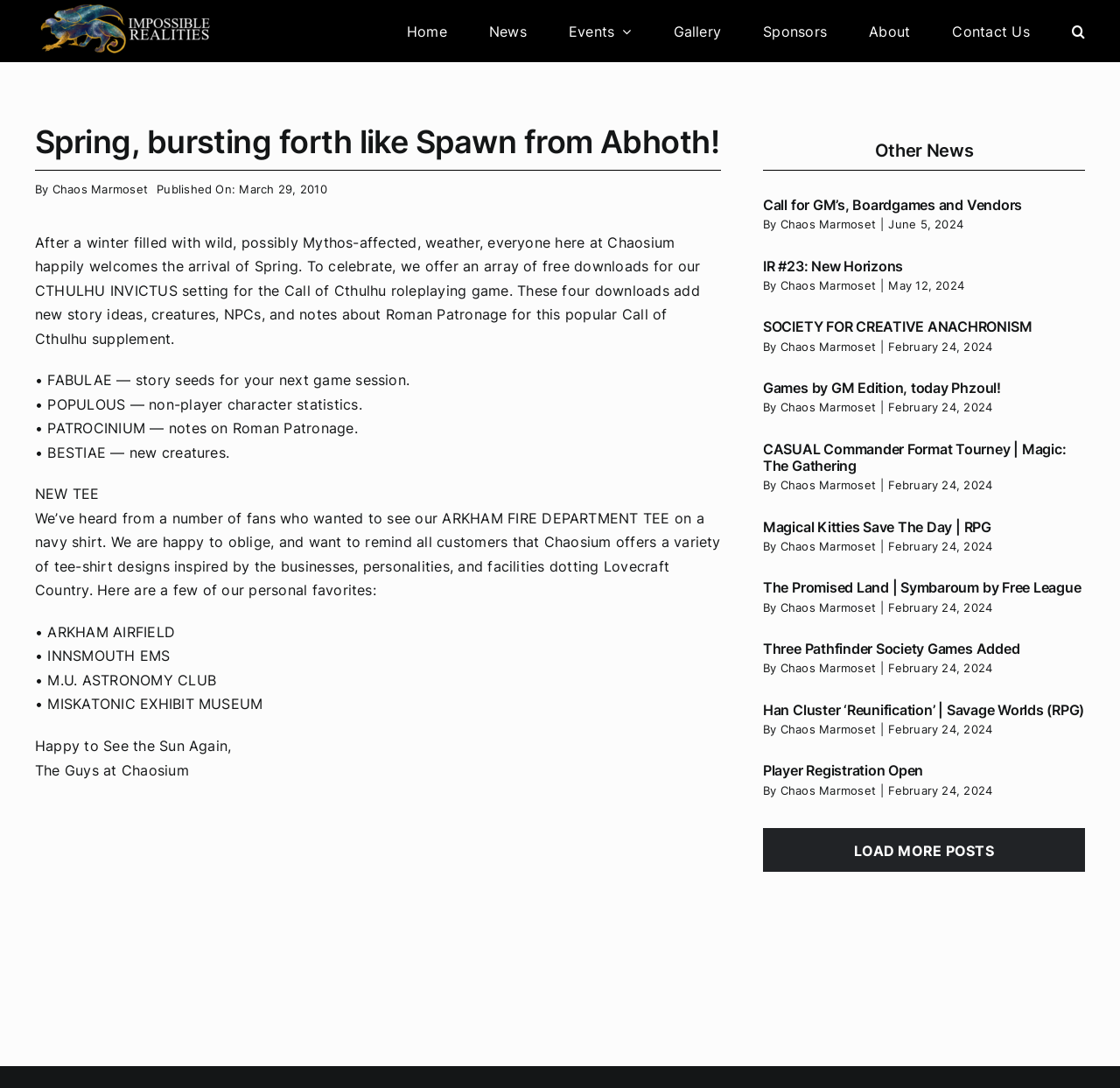Identify the bounding box coordinates of the section to be clicked to complete the task described by the following instruction: "Search using the 'Search' button". The coordinates should be four float numbers between 0 and 1, formatted as [left, top, right, bottom].

[0.957, 0.0, 0.969, 0.057]